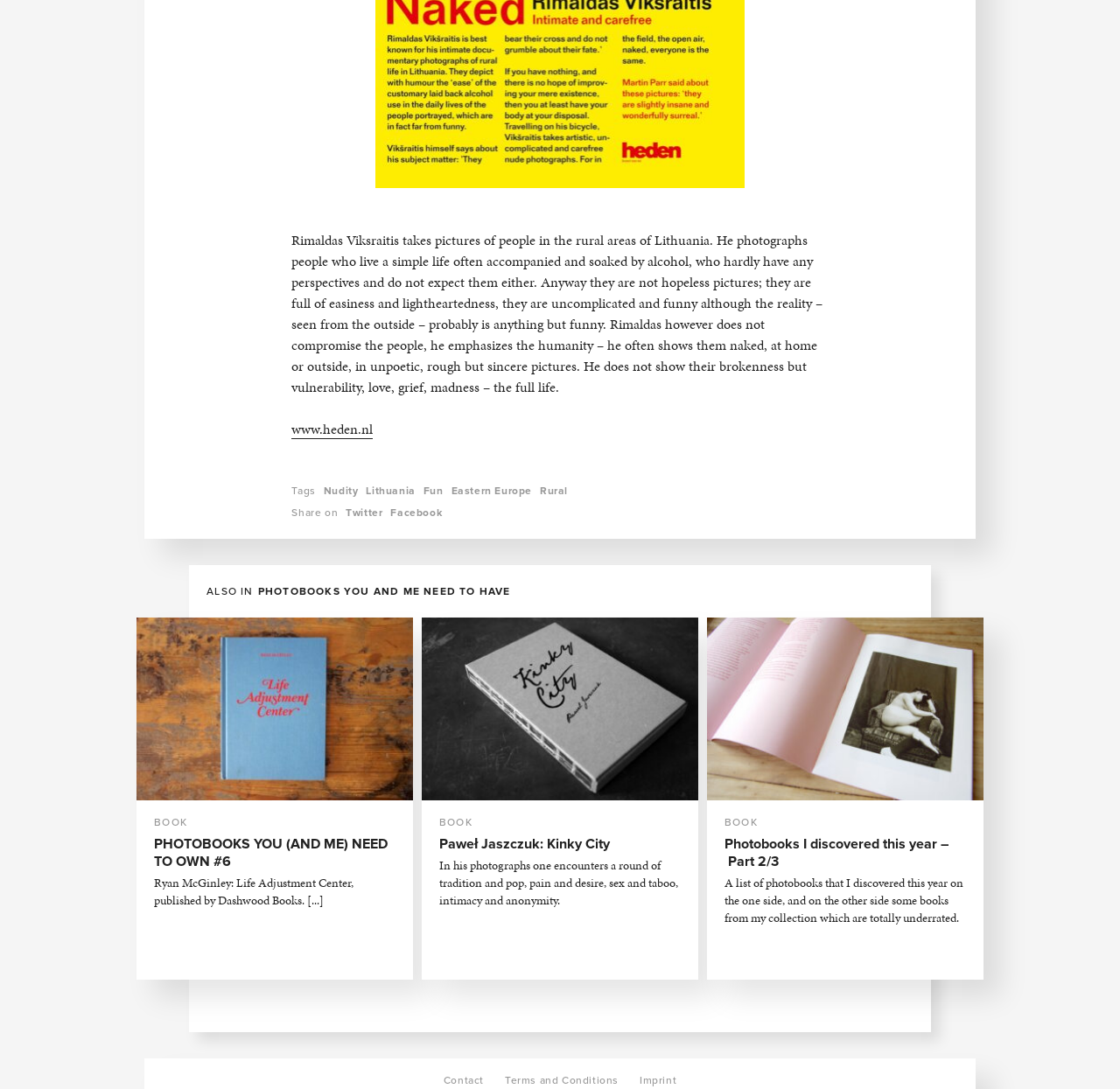Find the bounding box coordinates for the HTML element described as: "parent_node: BOOK". The coordinates should consist of four float values between 0 and 1, i.e., [left, top, right, bottom].

[0.631, 0.567, 0.878, 0.735]